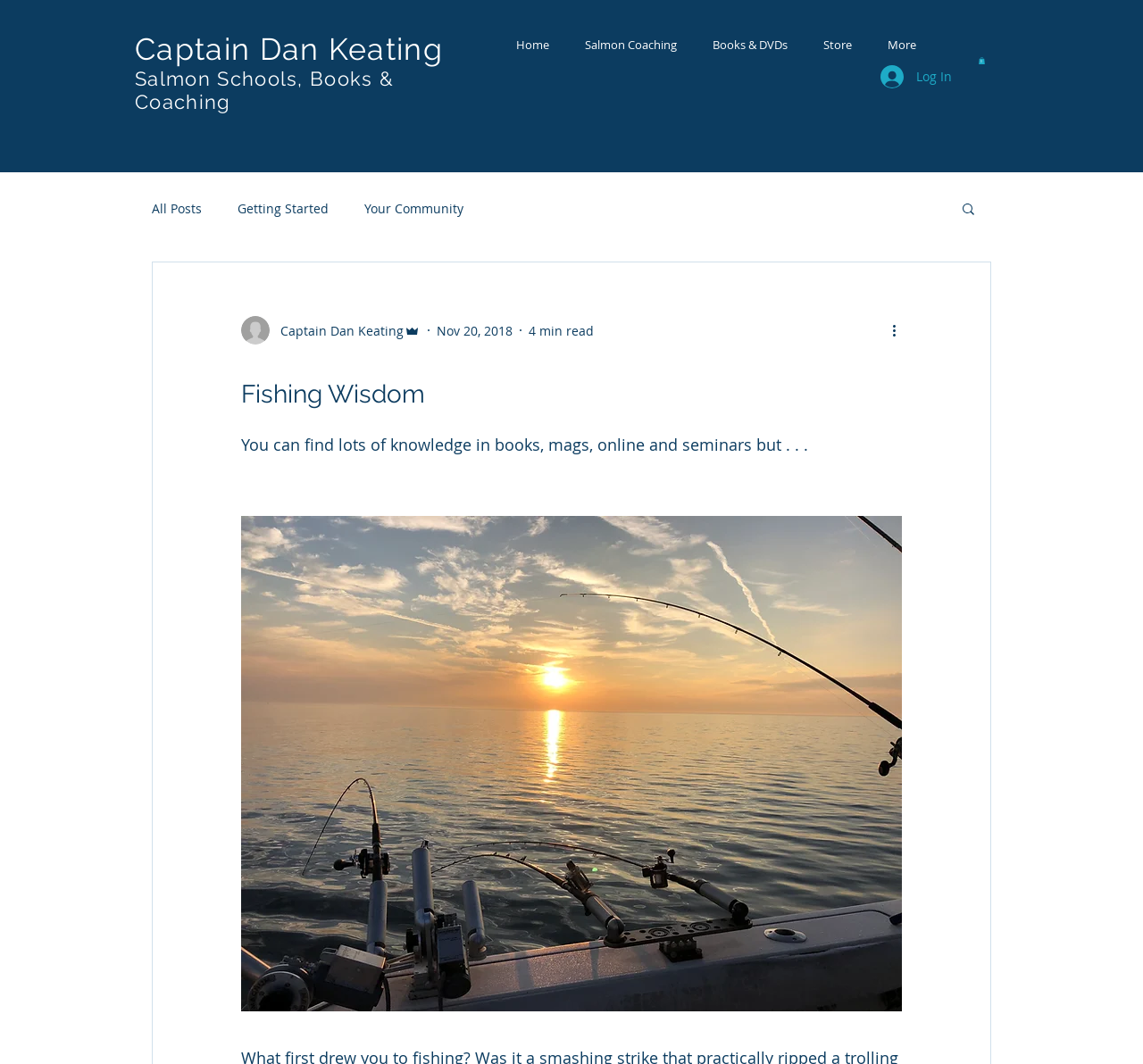What is the topic of the blog post?
Please use the image to provide an in-depth answer to the question.

I found the answer by looking at the heading element 'Fishing Wisdom' which is a child of the root element 'Fishing Wisdom' and is above the static text element 'You can find lots of knowledge in books, mags, online and seminars but...'.